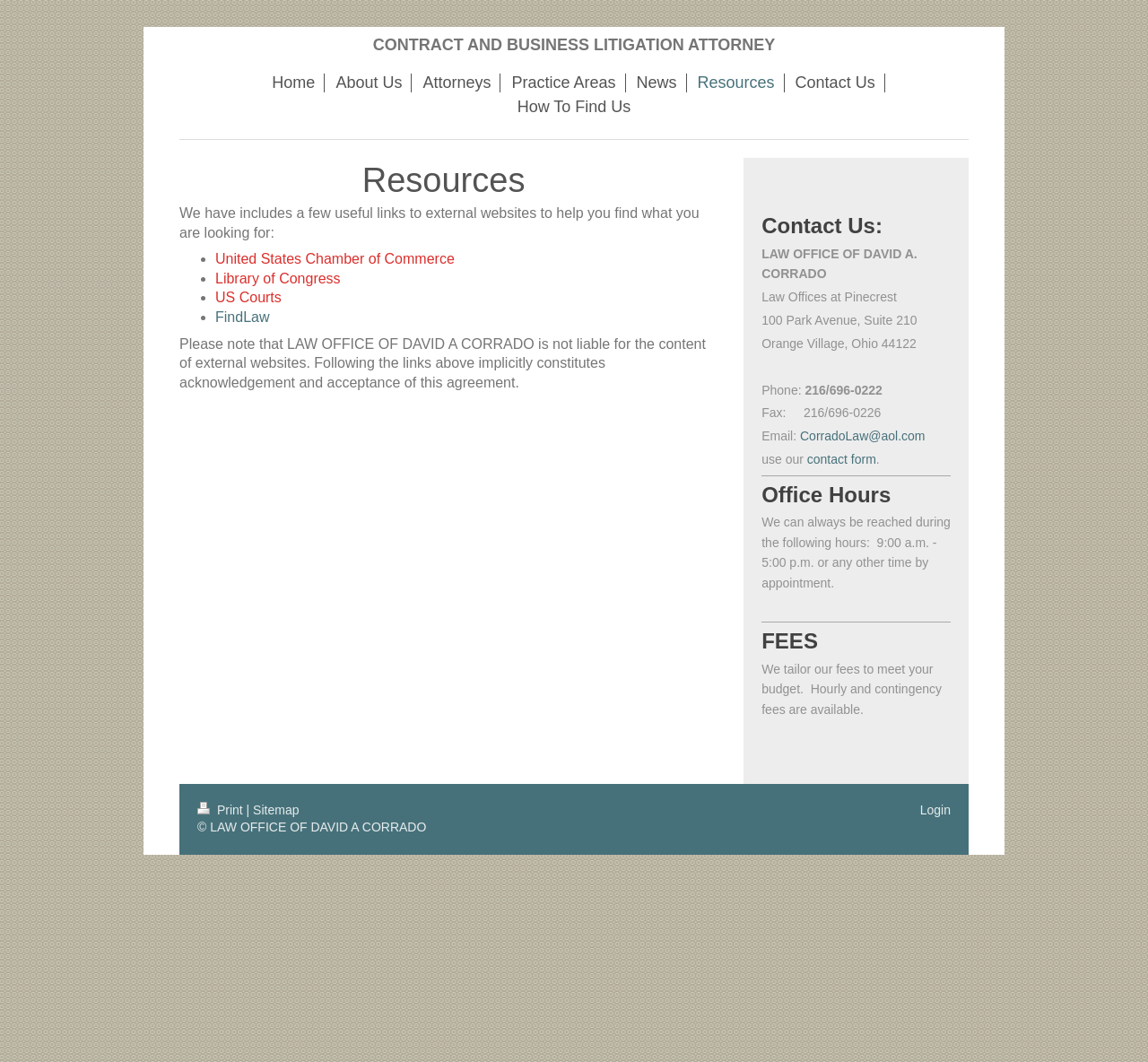What is the name of the law office?
Answer the question with as much detail as you can, using the image as a reference.

I found the answer by looking at the top of the webpage, where the law office's name is prominently displayed. It is also mentioned in the contact information section.